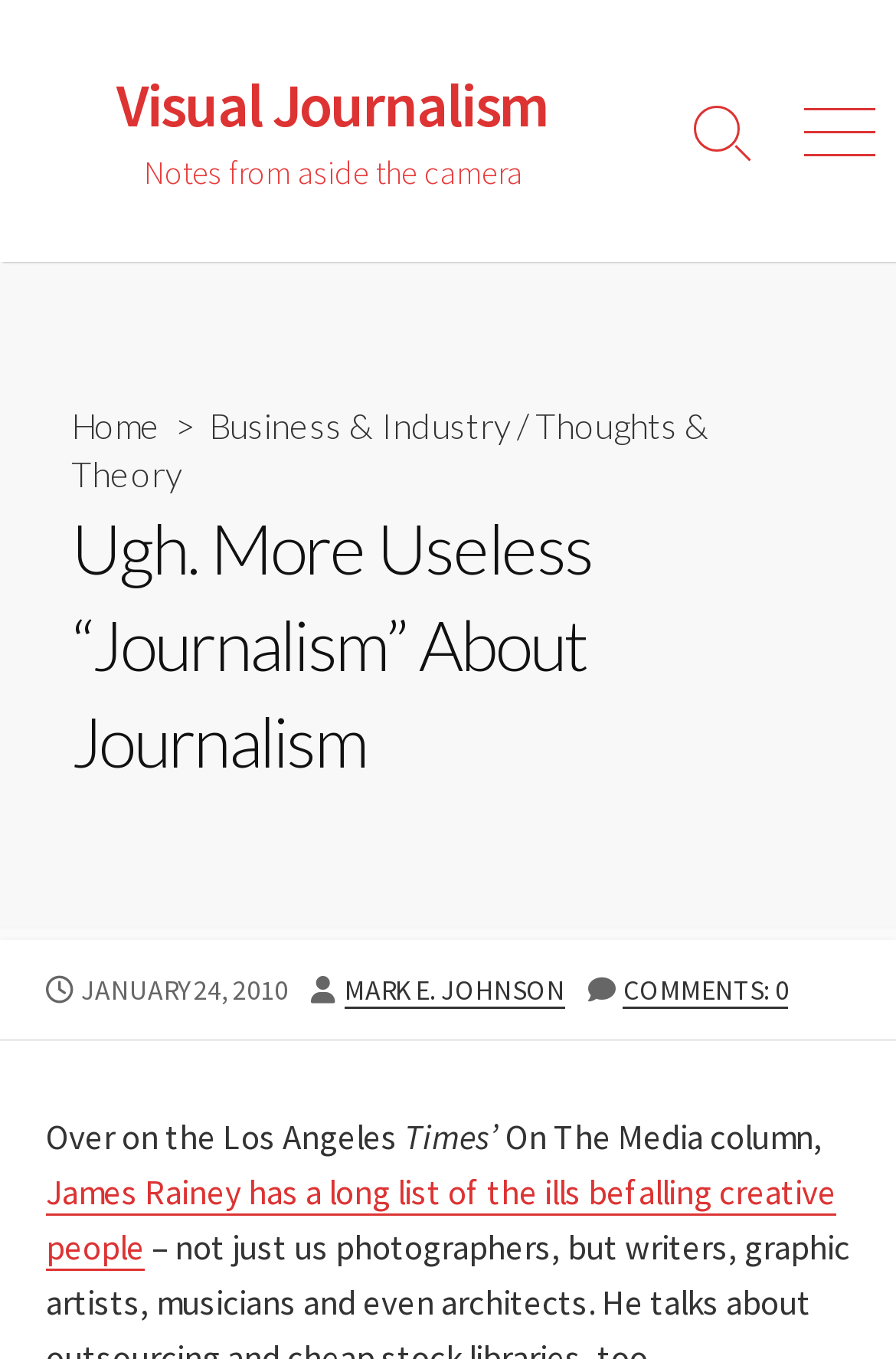Identify the bounding box coordinates of the specific part of the webpage to click to complete this instruction: "Read the article by 'MARK E. JOHNSON'".

[0.384, 0.716, 0.63, 0.741]